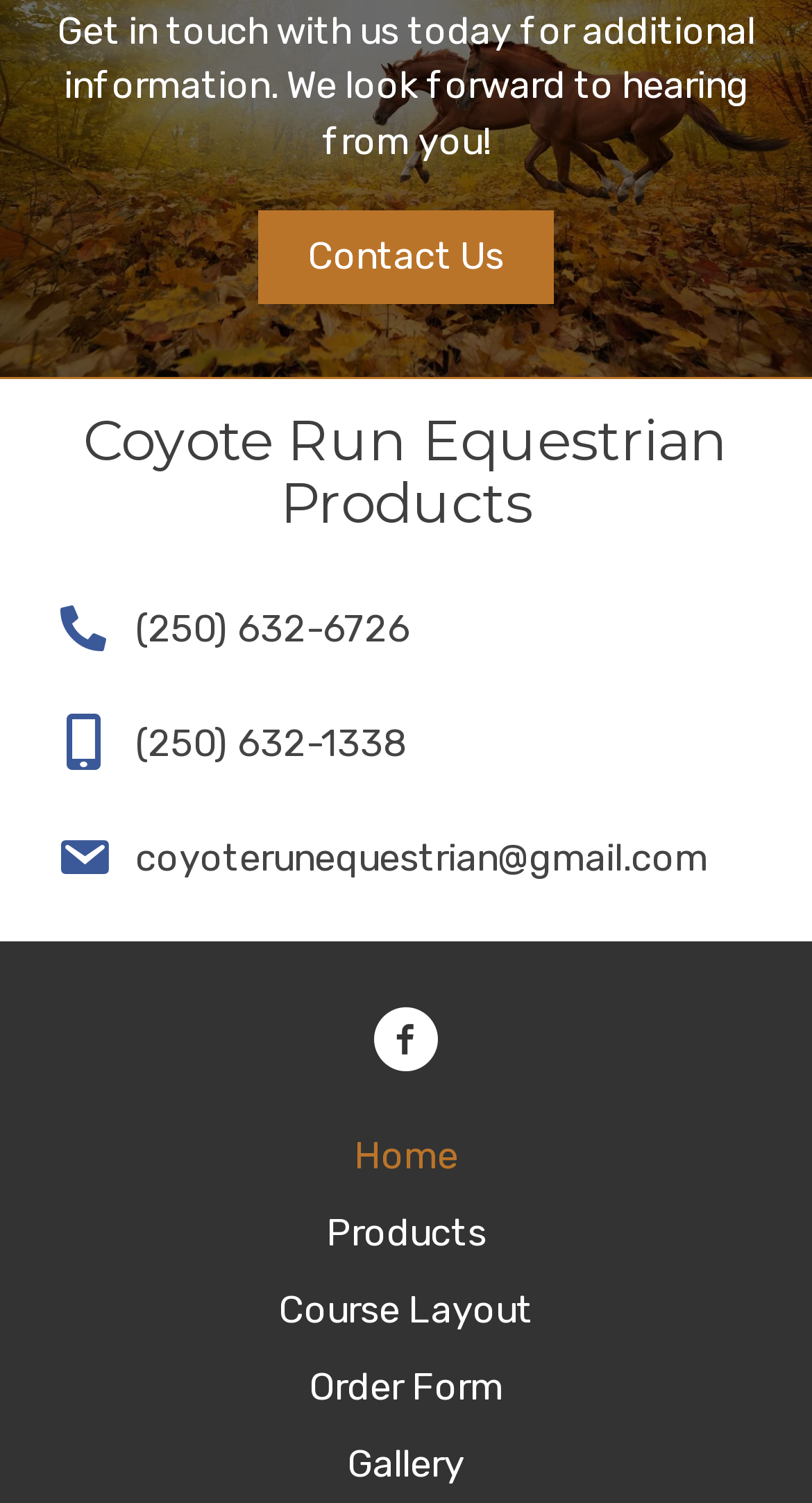Indicate the bounding box coordinates of the element that needs to be clicked to satisfy the following instruction: "Visit Coyote Run Equestrian Products website". The coordinates should be four float numbers between 0 and 1, i.e., [left, top, right, bottom].

[0.103, 0.27, 0.897, 0.357]